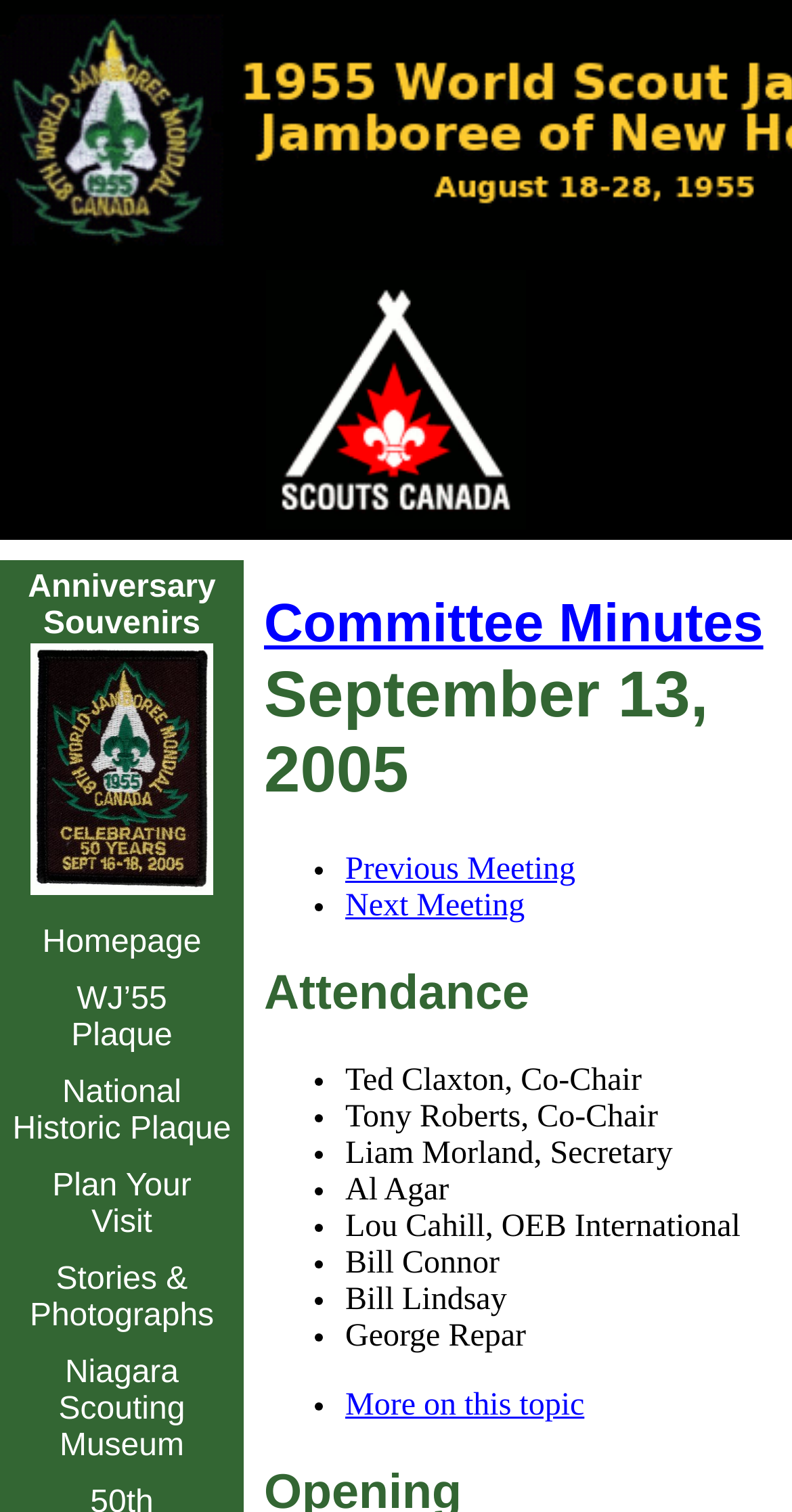Describe every aspect of the webpage comprehensively.

The webpage is about the Committee Minutes of WJ'55, specifically the meeting on September 13, 2005. At the top left, there is a link to "Scouts Canada" accompanied by an image with the same name. Below this, there is a series of links to different pages, including "Anniversary Souvenirs WJ'55 50th Anniversary Crest", "Homepage", "WJ'55 Plaque", "National Historic Plaque", "Plan Your Visit", "Stories & Photographs", and "Niagara Scouting Museum".

The main content of the page is divided into sections. The first section is headed "Committee Minutes September 13, 2005" and contains a link to "Committee Minutes". Below this, there are two links, "Previous Meeting" and "Next Meeting", separated by bullet points.

The next section is headed "Attendance" and lists the attendees of the meeting, including Ted Claxton, Co-Chair, Tony Roberts, Co-Chair, Liam Morland, Secretary, Al Agar, Lou Cahill, OEB International, Bill Connor, Bill Lindsay, and George Repar. Each attendee is listed on a new line, preceded by a bullet point.

At the bottom of the page, there is a link to "More on this topic".